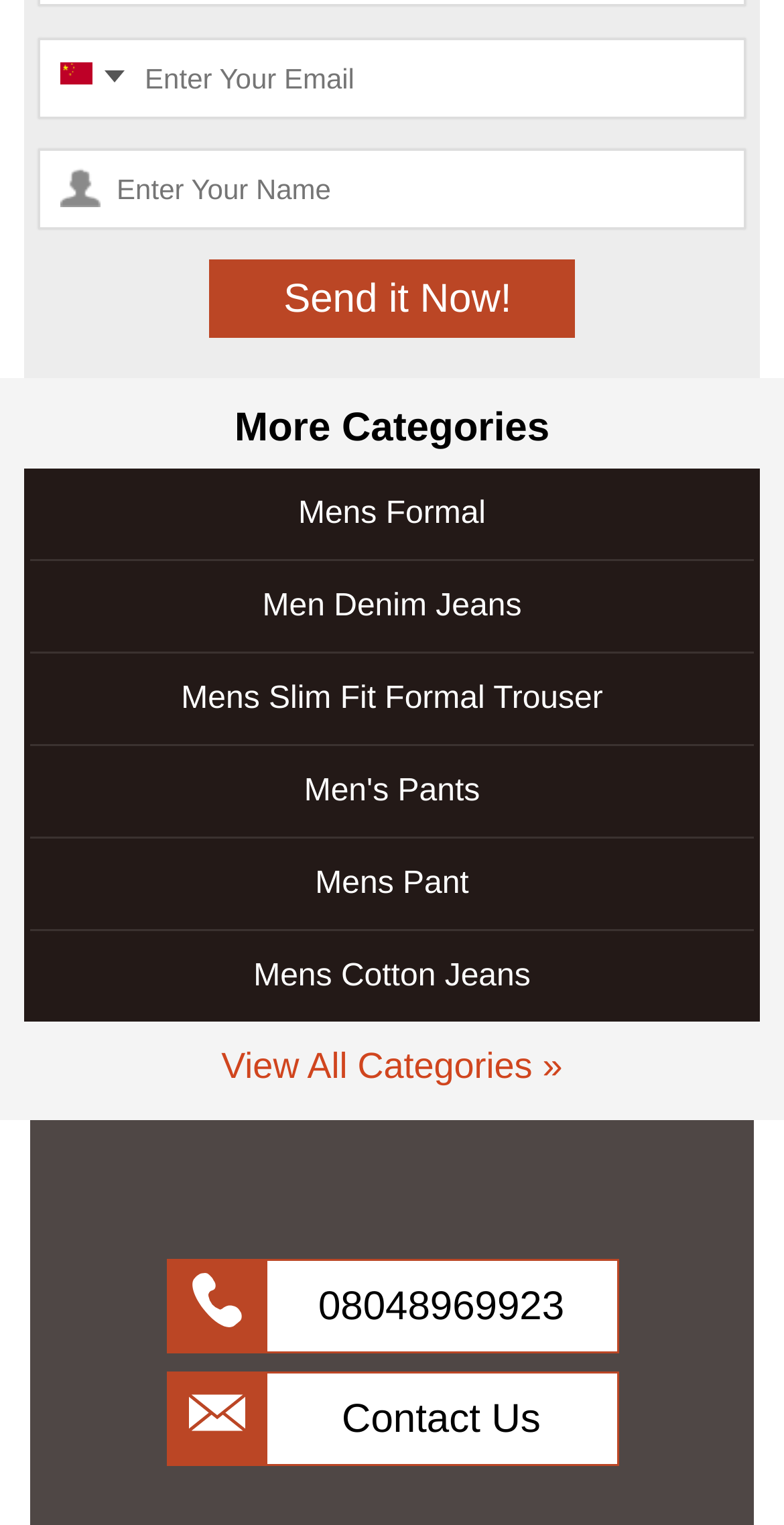Indicate the bounding box coordinates of the clickable region to achieve the following instruction: "Enter phone number."

[0.051, 0.026, 0.172, 0.073]